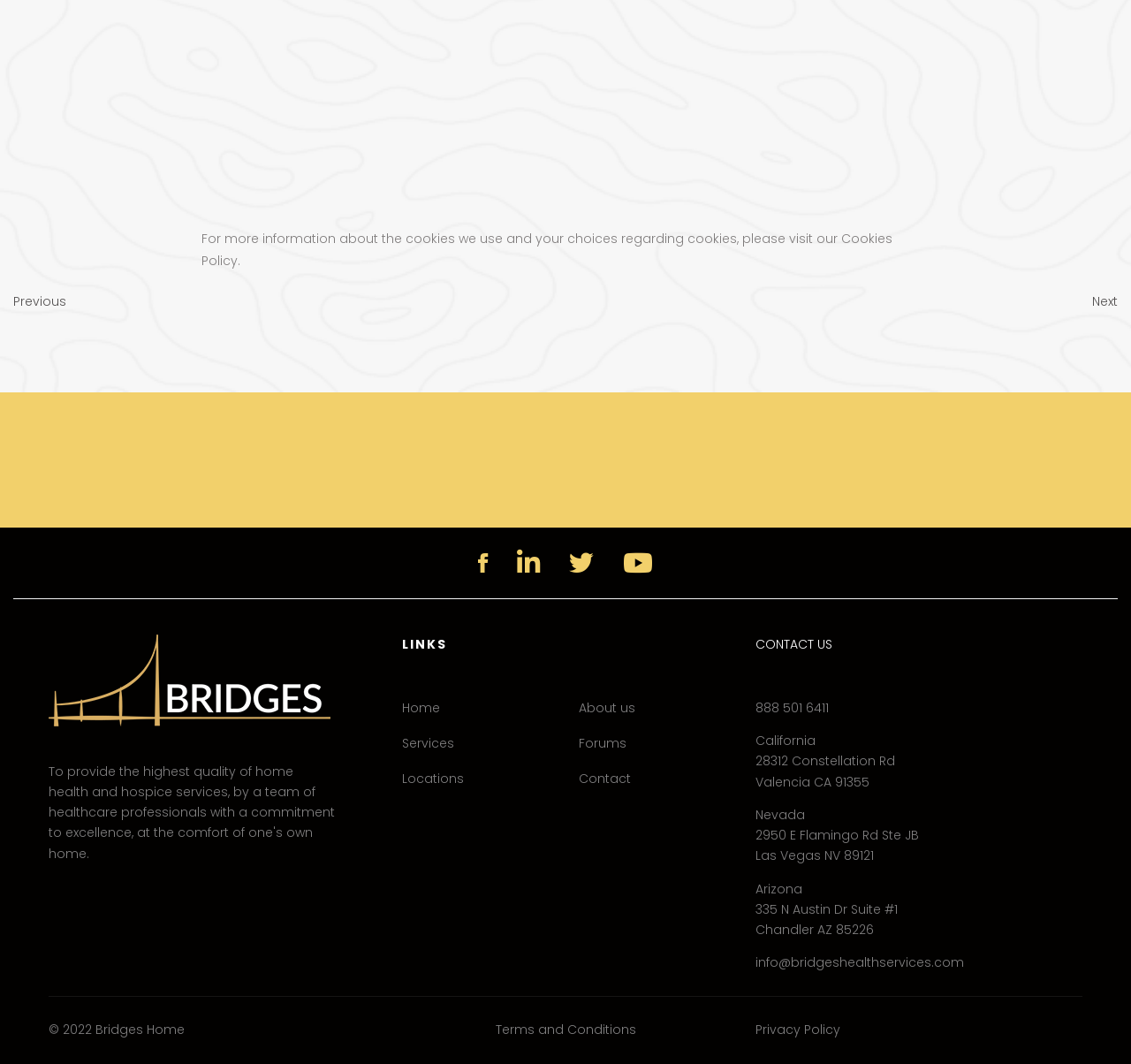Please give a succinct answer to the question in one word or phrase:
What is the phone number to contact?

888 501 6411